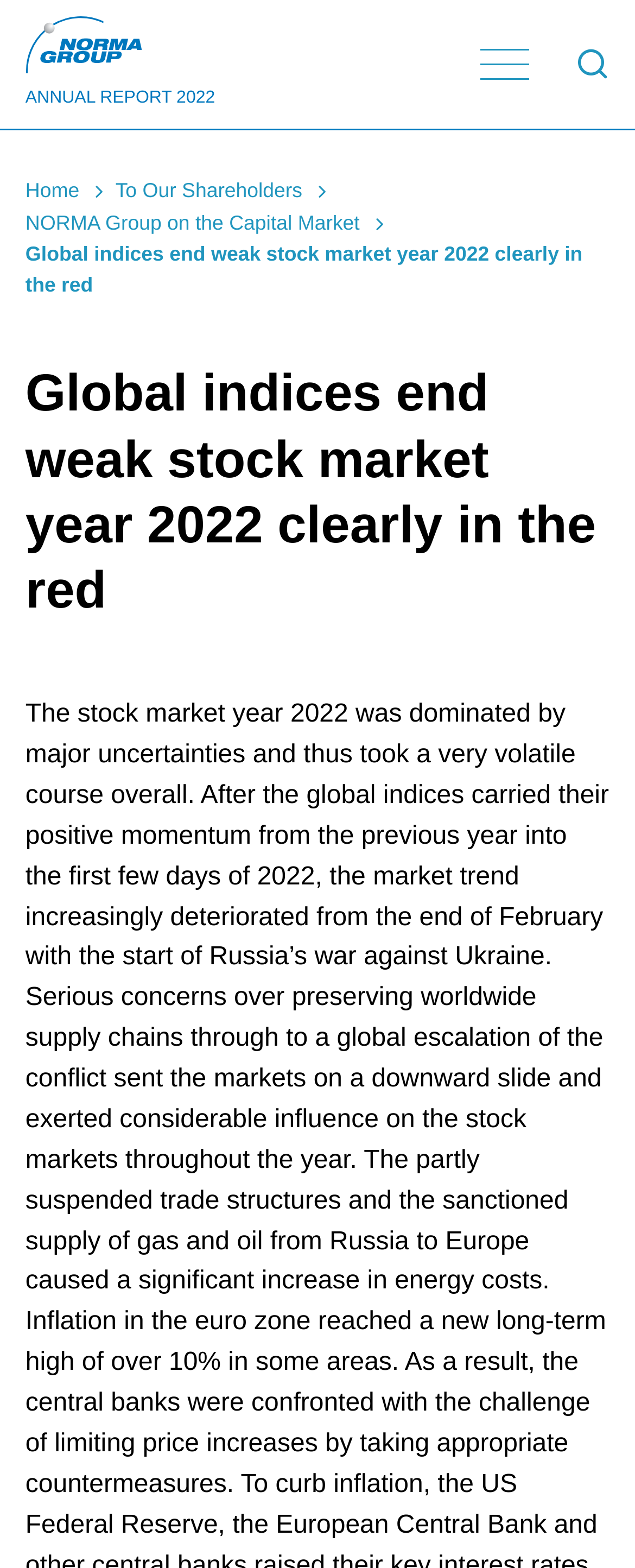What is the purpose of the button on the top-right corner?
Based on the image, give a concise answer in the form of a single word or short phrase.

Unknown